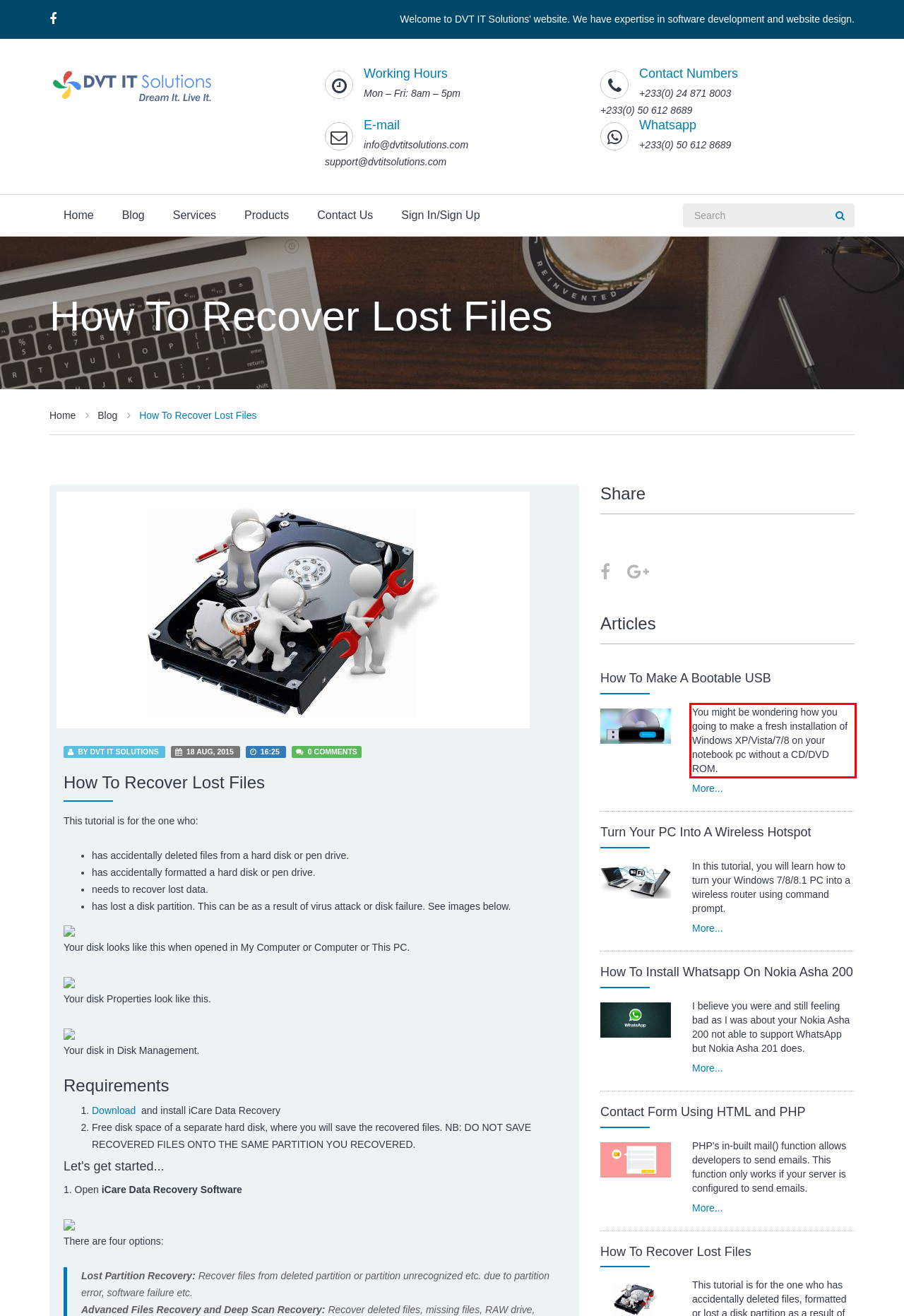Given a webpage screenshot, identify the text inside the red bounding box using OCR and extract it.

You might be wondering how you going to make a fresh installation of Windows XP/Vista/7/8 on your notebook pc without a CD/DVD ROM.